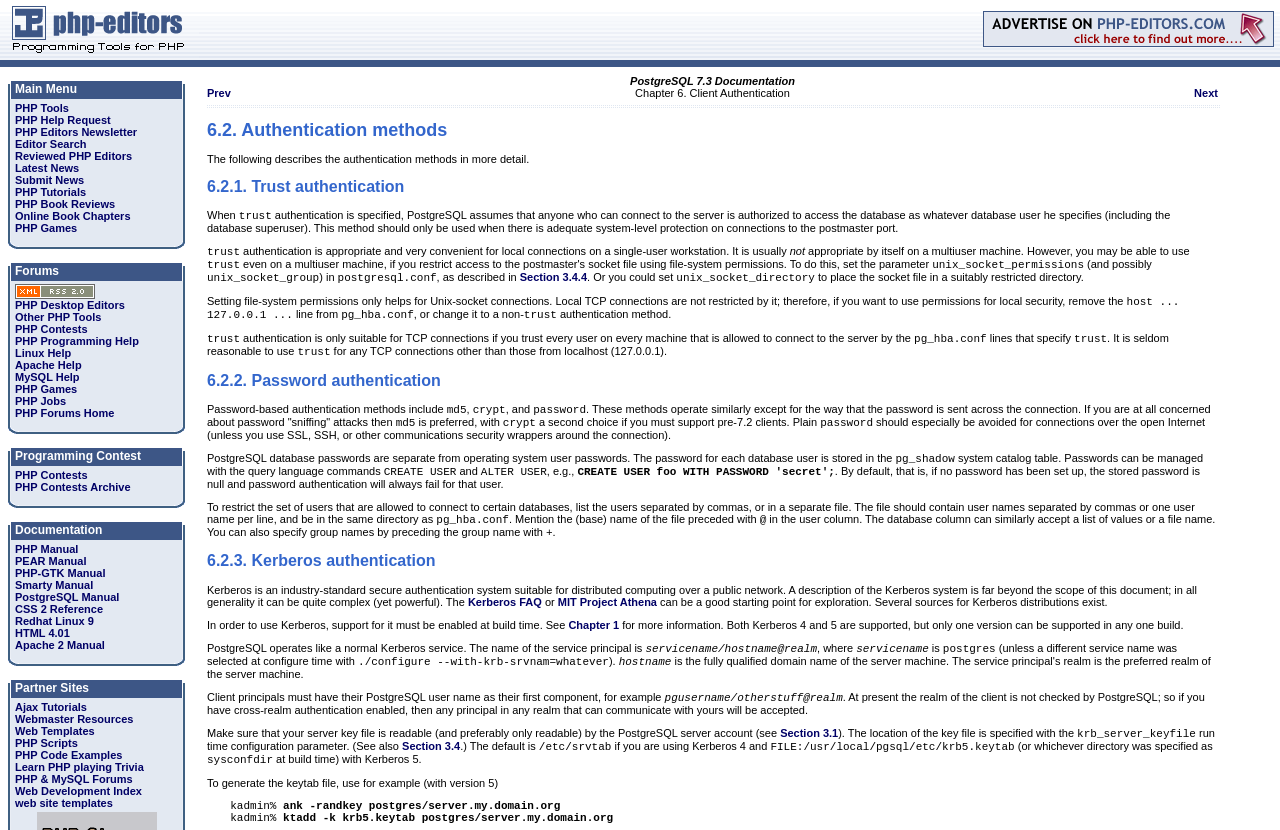Highlight the bounding box coordinates of the element that should be clicked to carry out the following instruction: "Check out PHP Games". The coordinates must be given as four float numbers ranging from 0 to 1, i.e., [left, top, right, bottom].

[0.012, 0.267, 0.06, 0.282]